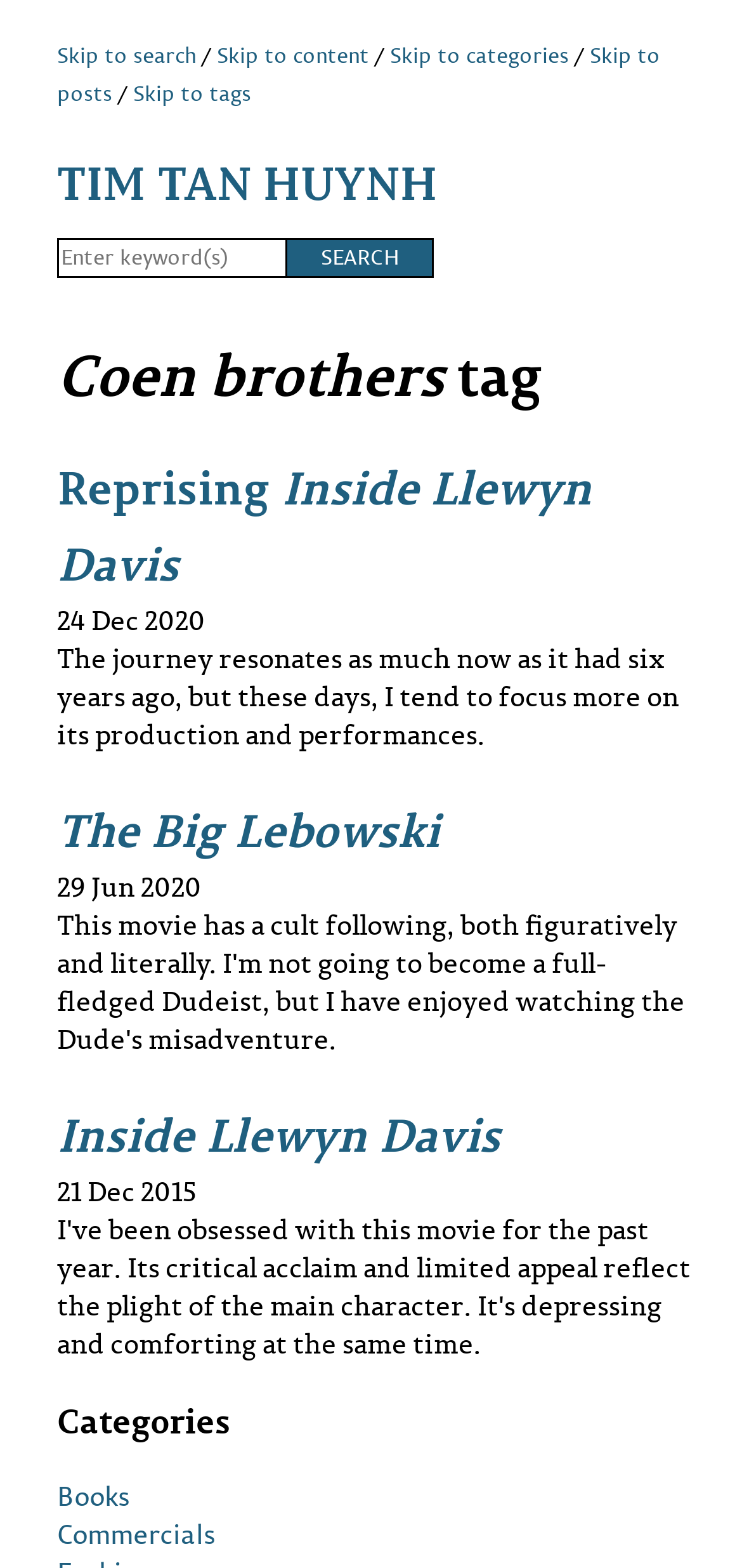Provide a brief response to the question below using one word or phrase:
What is the date of the latest post?

24 Dec 2020